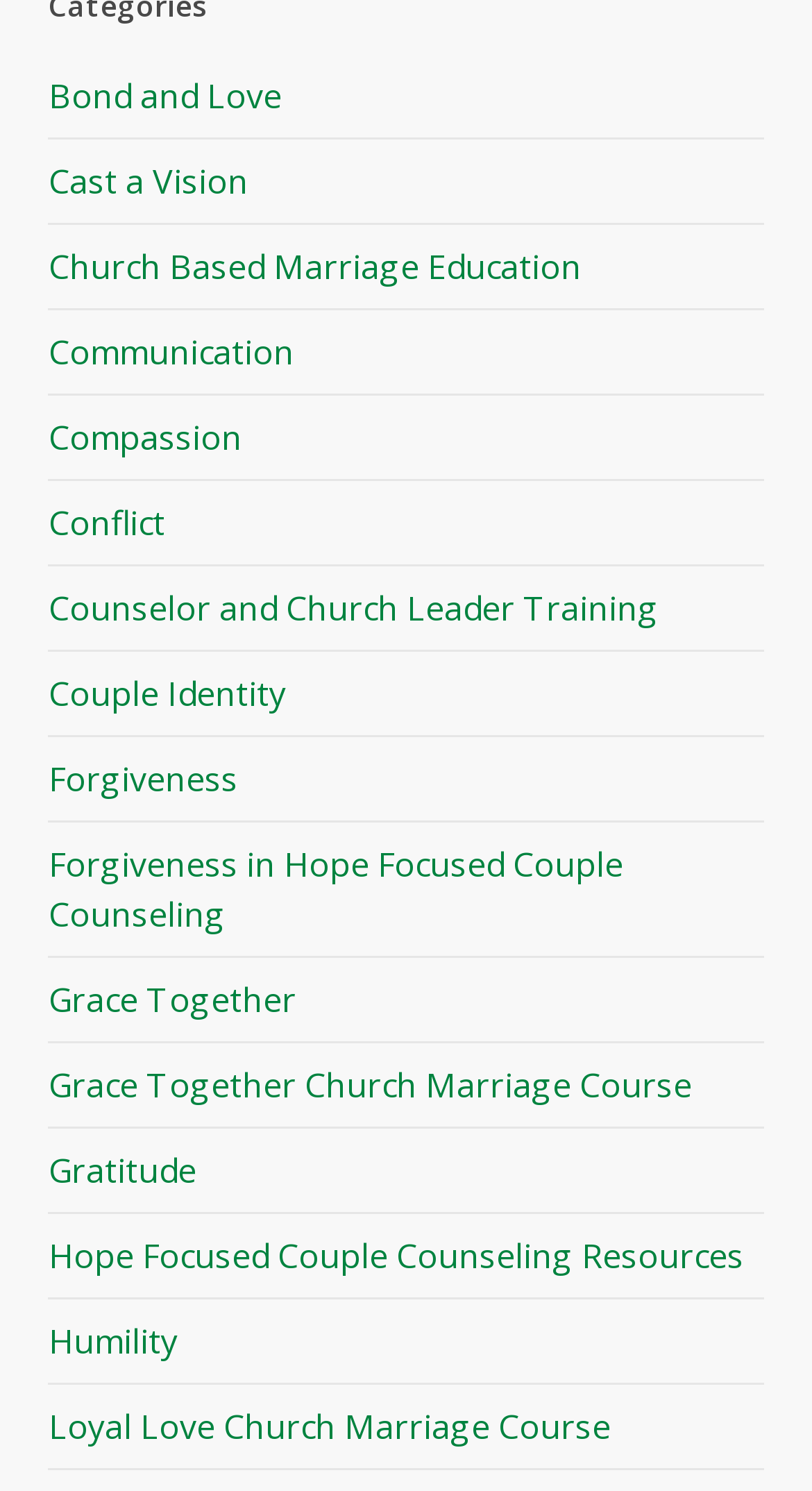What is the theme of the link 'Forgiveness in Hope Focused Couple Counseling'?
Please give a detailed answer to the question using the information shown in the image.

Based on the text of the link 'Forgiveness in Hope Focused Couple Counseling', it can be inferred that the theme of this link is related to forgiveness in the context of couple counseling.